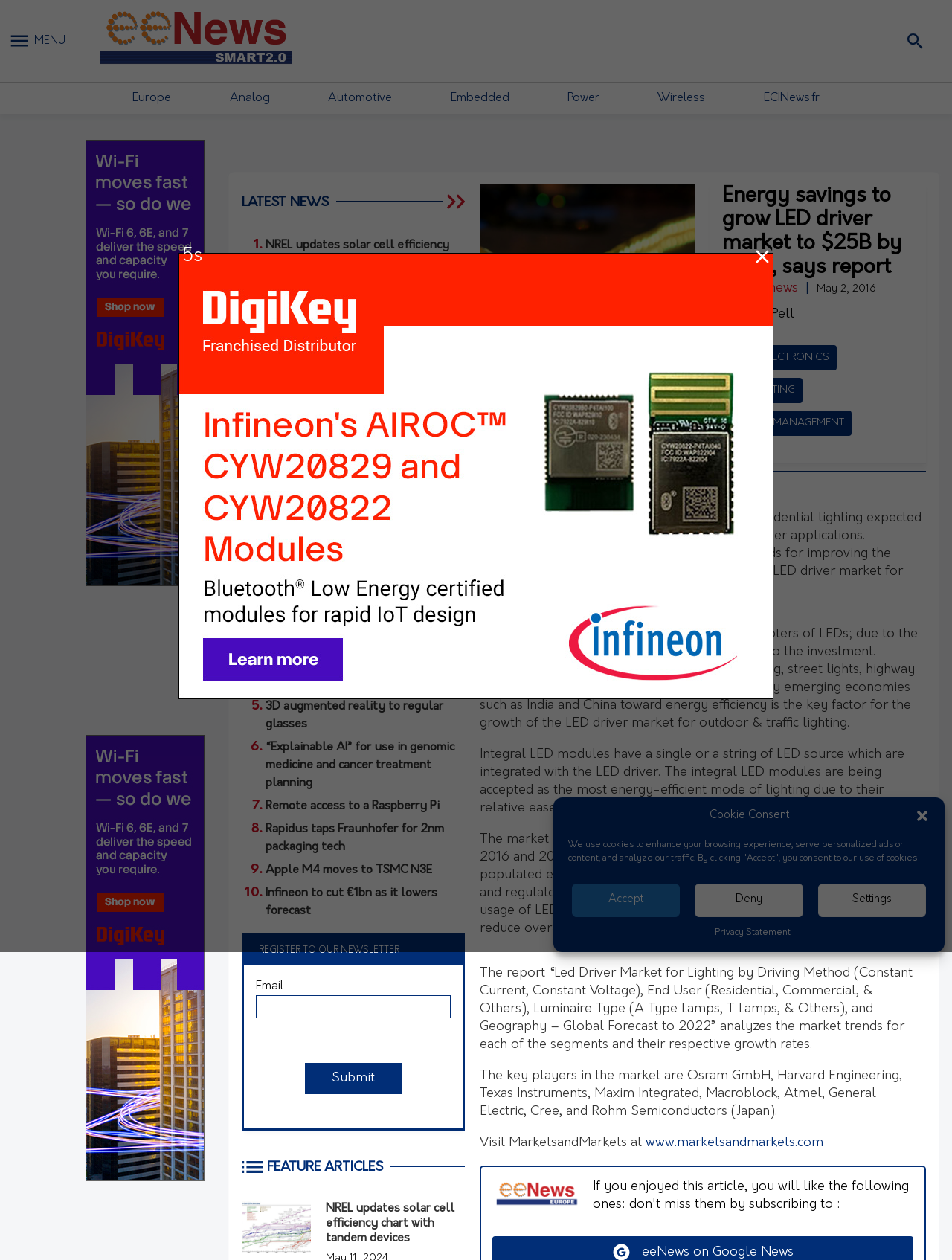Please identify the bounding box coordinates of the area I need to click to accomplish the following instruction: "Register to the newsletter".

[0.269, 0.79, 0.473, 0.808]